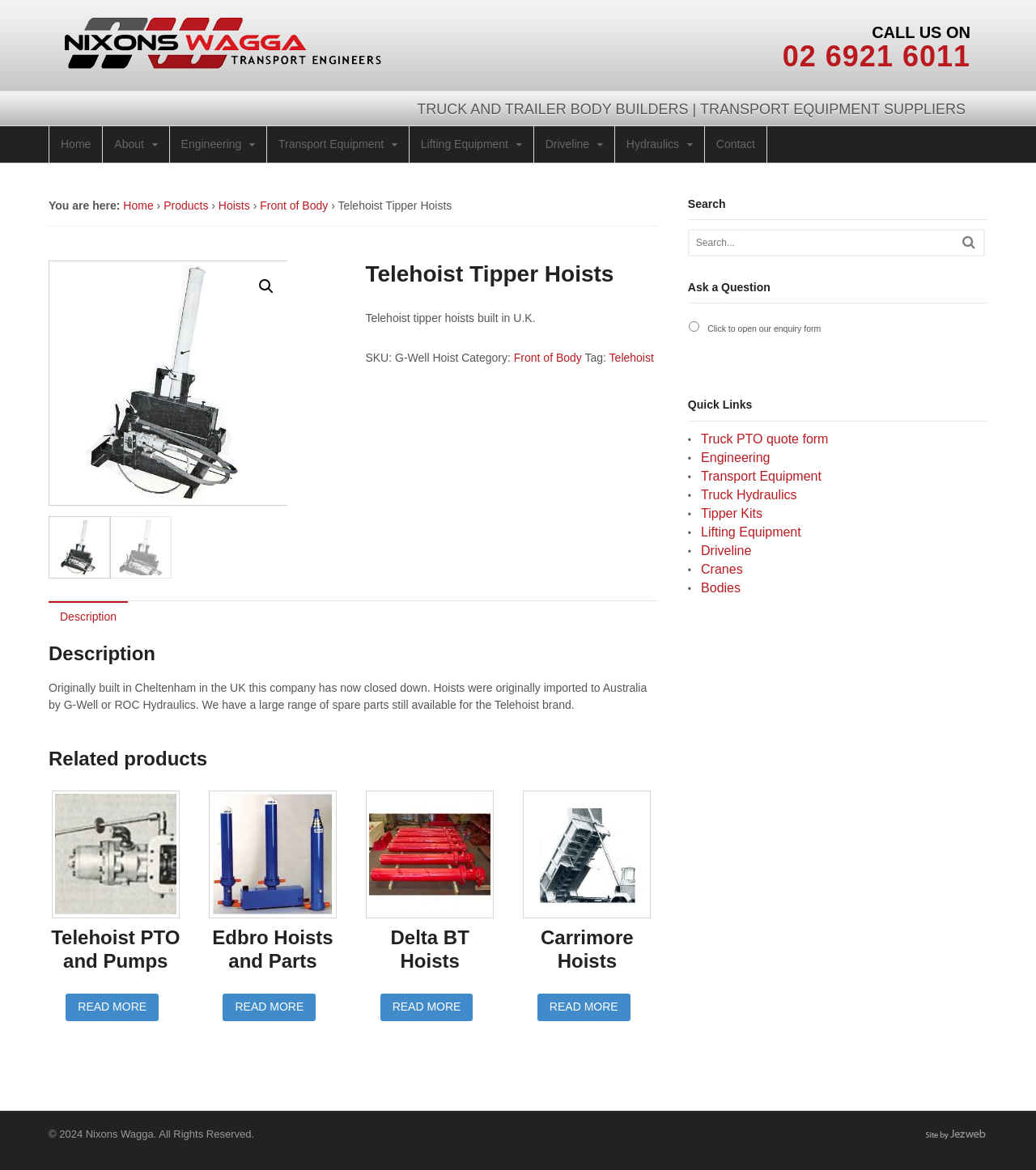Find the bounding box coordinates of the element's region that should be clicked in order to follow the given instruction: "View full fingerprint". The coordinates should consist of four float numbers between 0 and 1, i.e., [left, top, right, bottom].

None